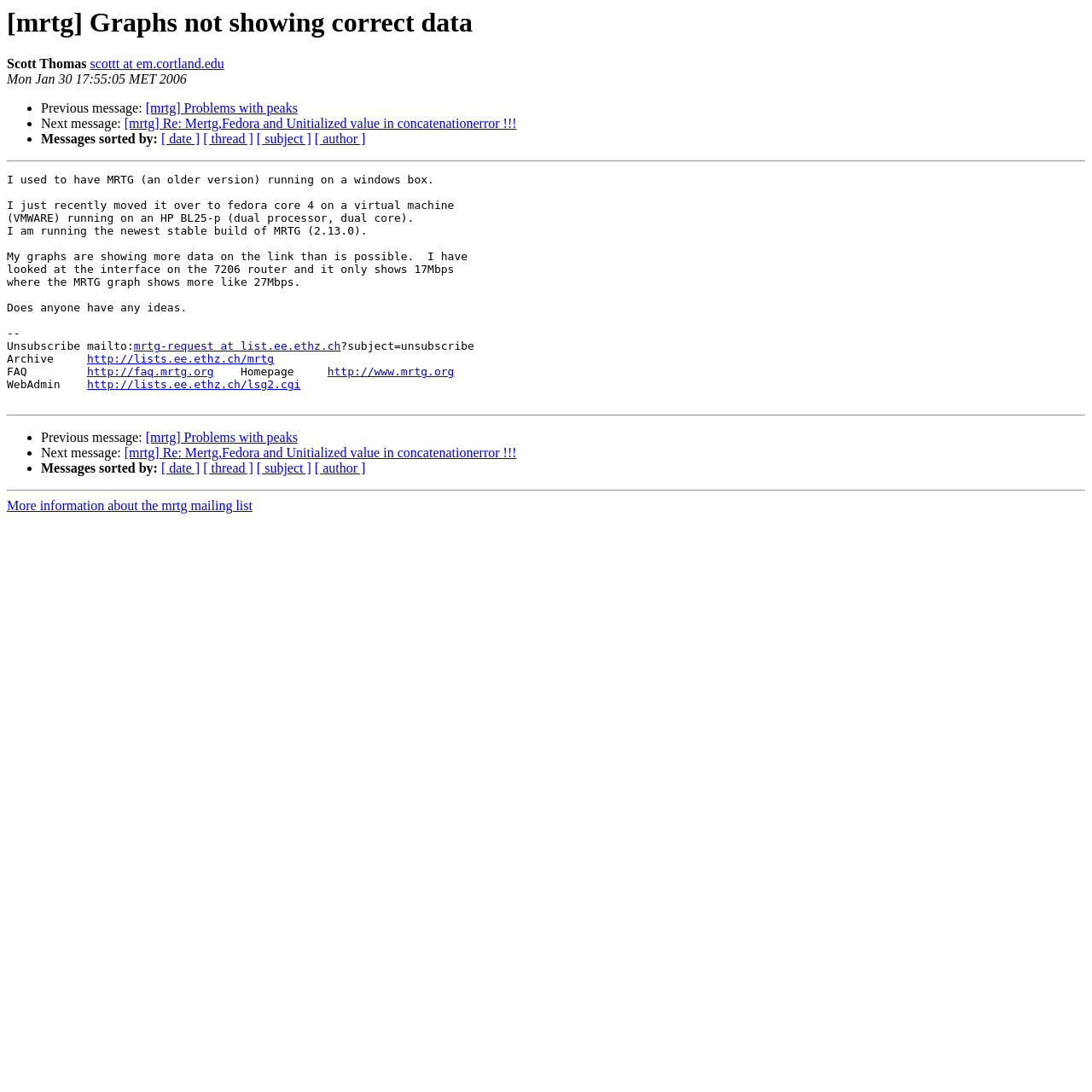Can you look at the image and give a comprehensive answer to the question:
What is the topic of this message?

The topic of this message is MRTG graphs not showing correct data, which is mentioned in the heading of the webpage as '[mrtg] Graphs not showing correct data'.